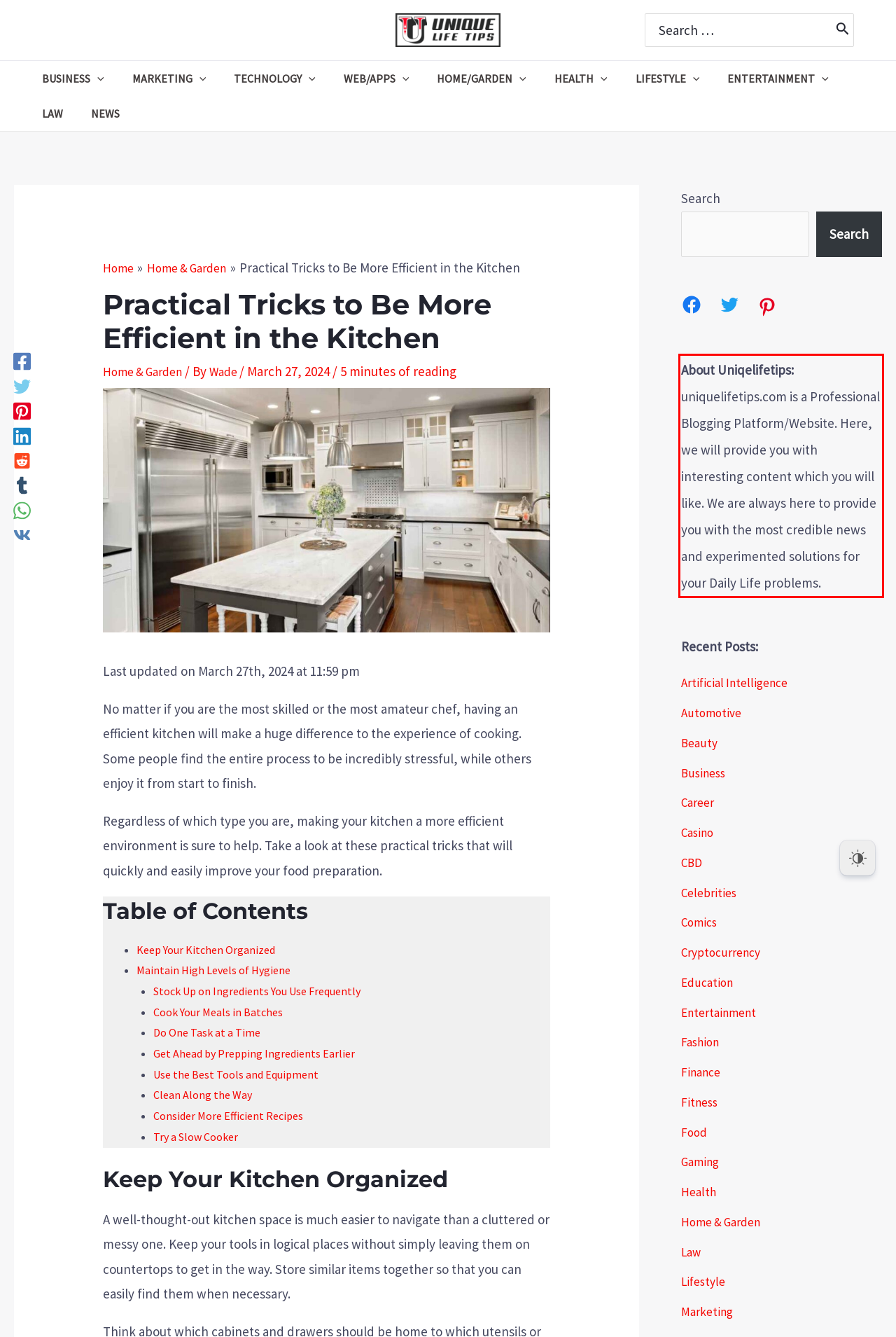You are presented with a screenshot containing a red rectangle. Extract the text found inside this red bounding box.

About Uniqelifetips: uniquelifetips.com is a Professional Blogging Platform/Website. Here, we will provide you with interesting content which you will like. We are always here to provide you with the most credible news and experimented solutions for your Daily Life problems.